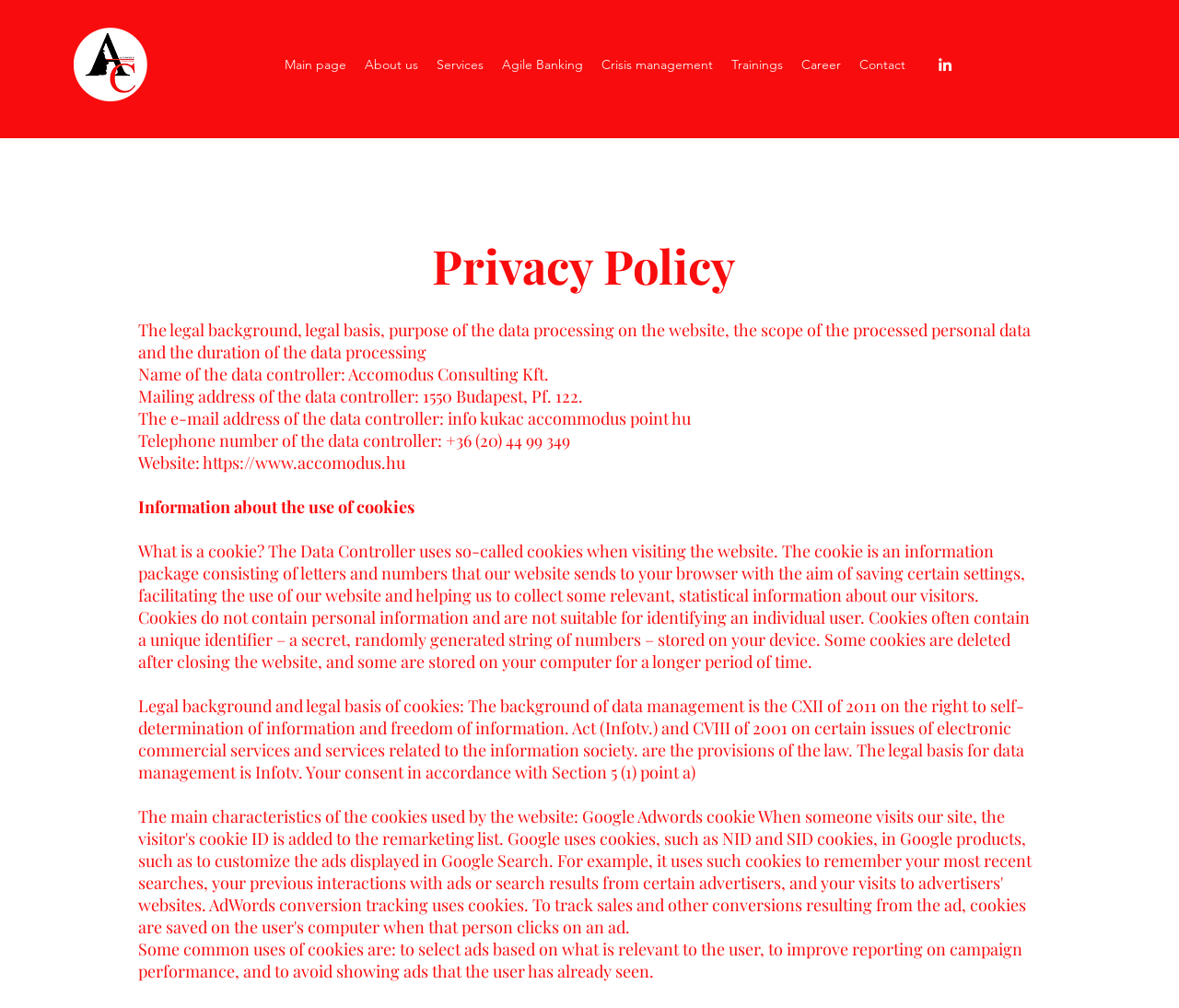Please reply with a single word or brief phrase to the question: 
What is the email address of the data controller?

info kukac accommodus point hu